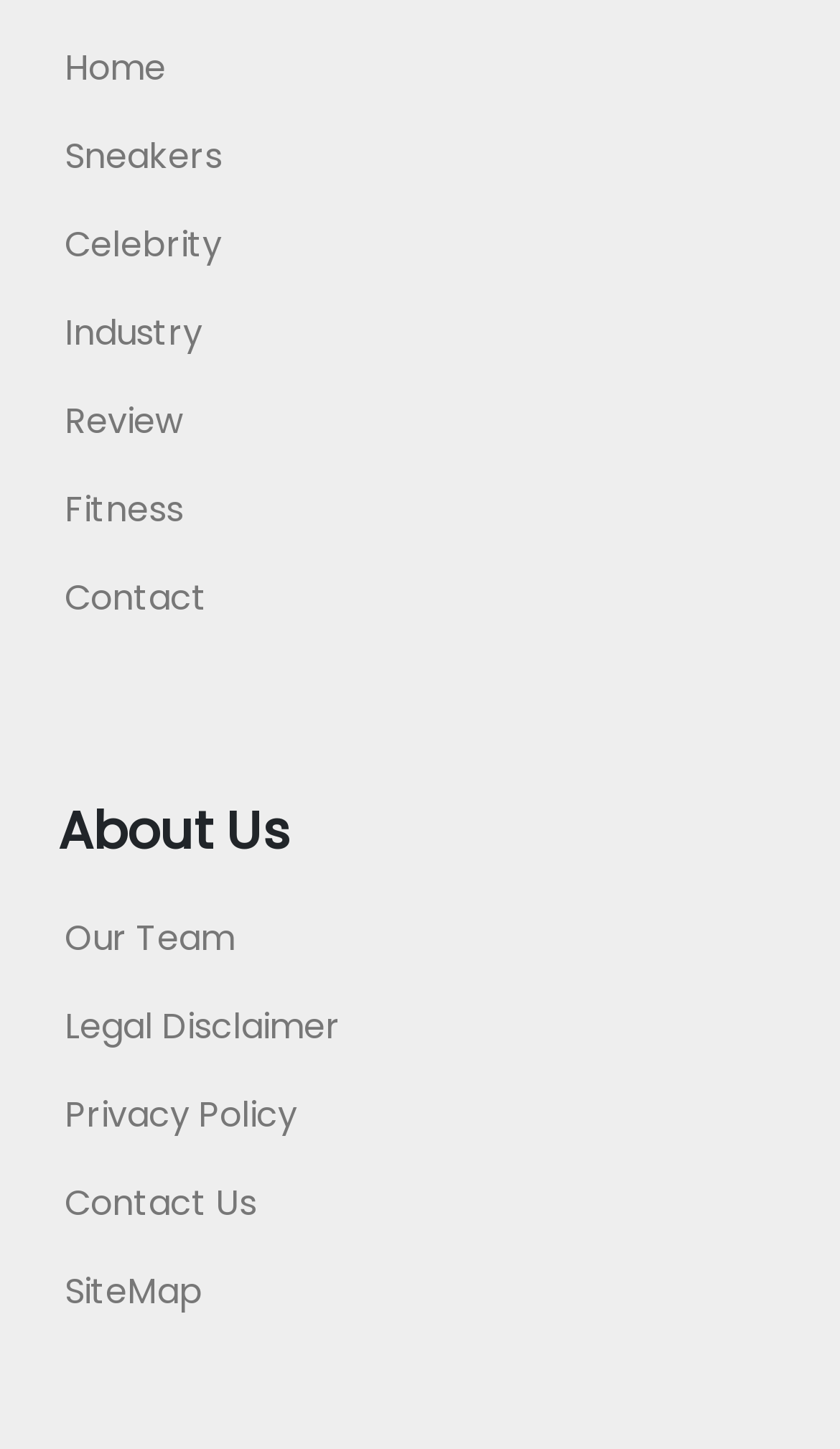Determine the bounding box coordinates for the HTML element mentioned in the following description: "aria-label="Search" name="query" placeholder="Search"". The coordinates should be a list of four floats ranging from 0 to 1, represented as [left, top, right, bottom].

None